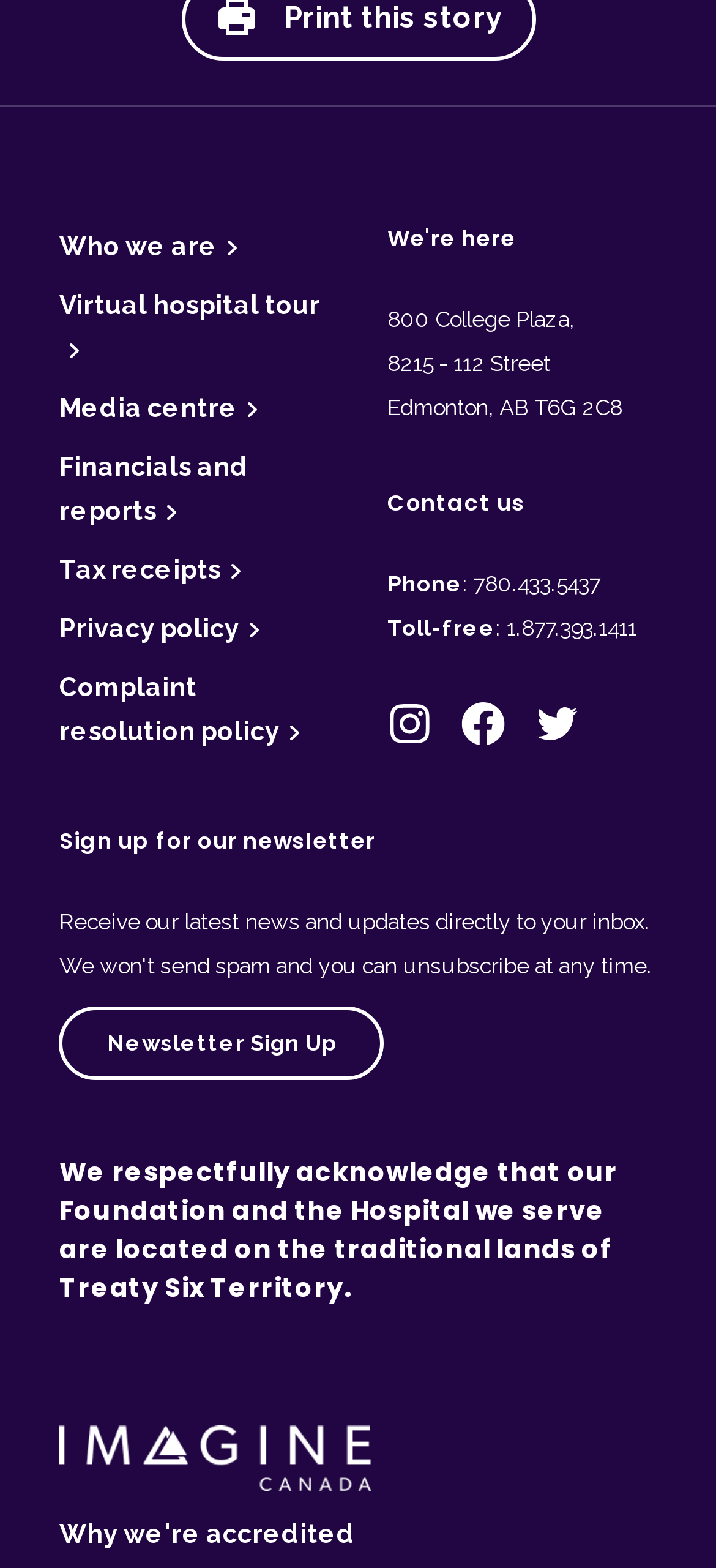What is the title of the footer section?
Look at the image and respond with a single word or a short phrase.

Footer